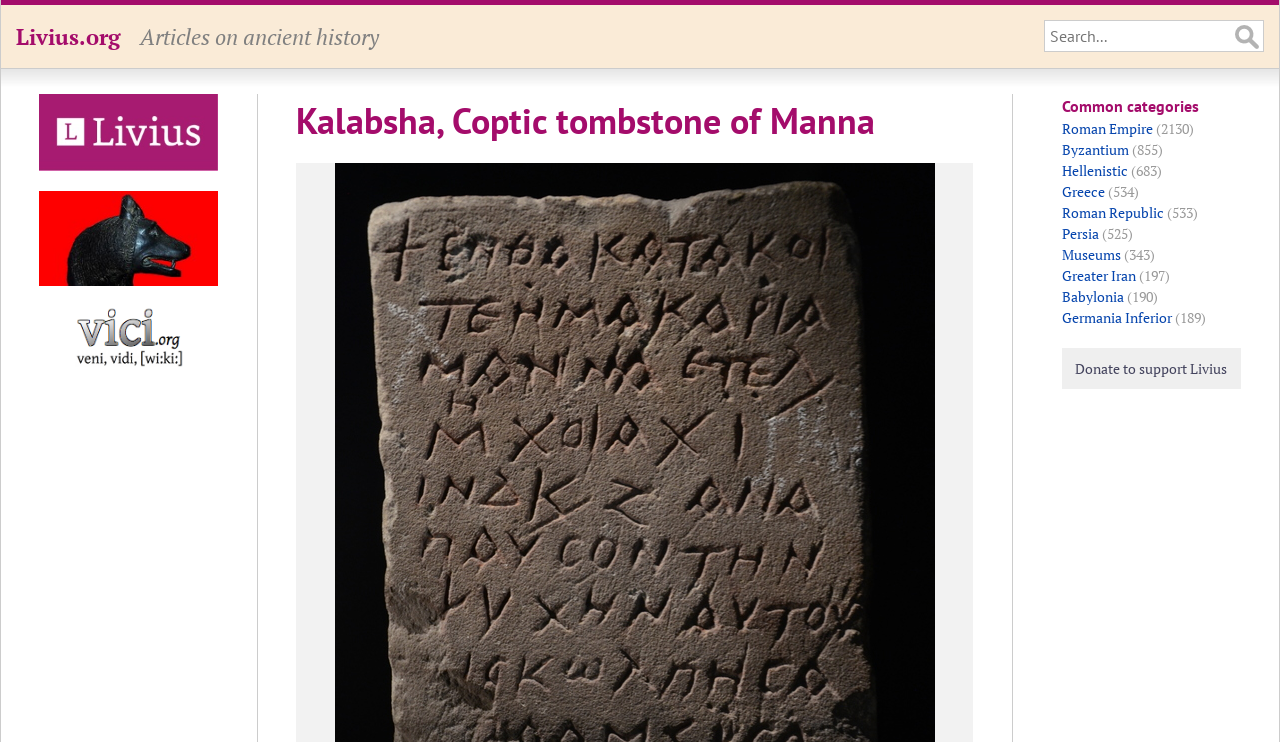Identify the coordinates of the bounding box for the element described below: "Donate to support Livius". Return the coordinates as four float numbers between 0 and 1: [left, top, right, bottom].

[0.83, 0.469, 0.969, 0.524]